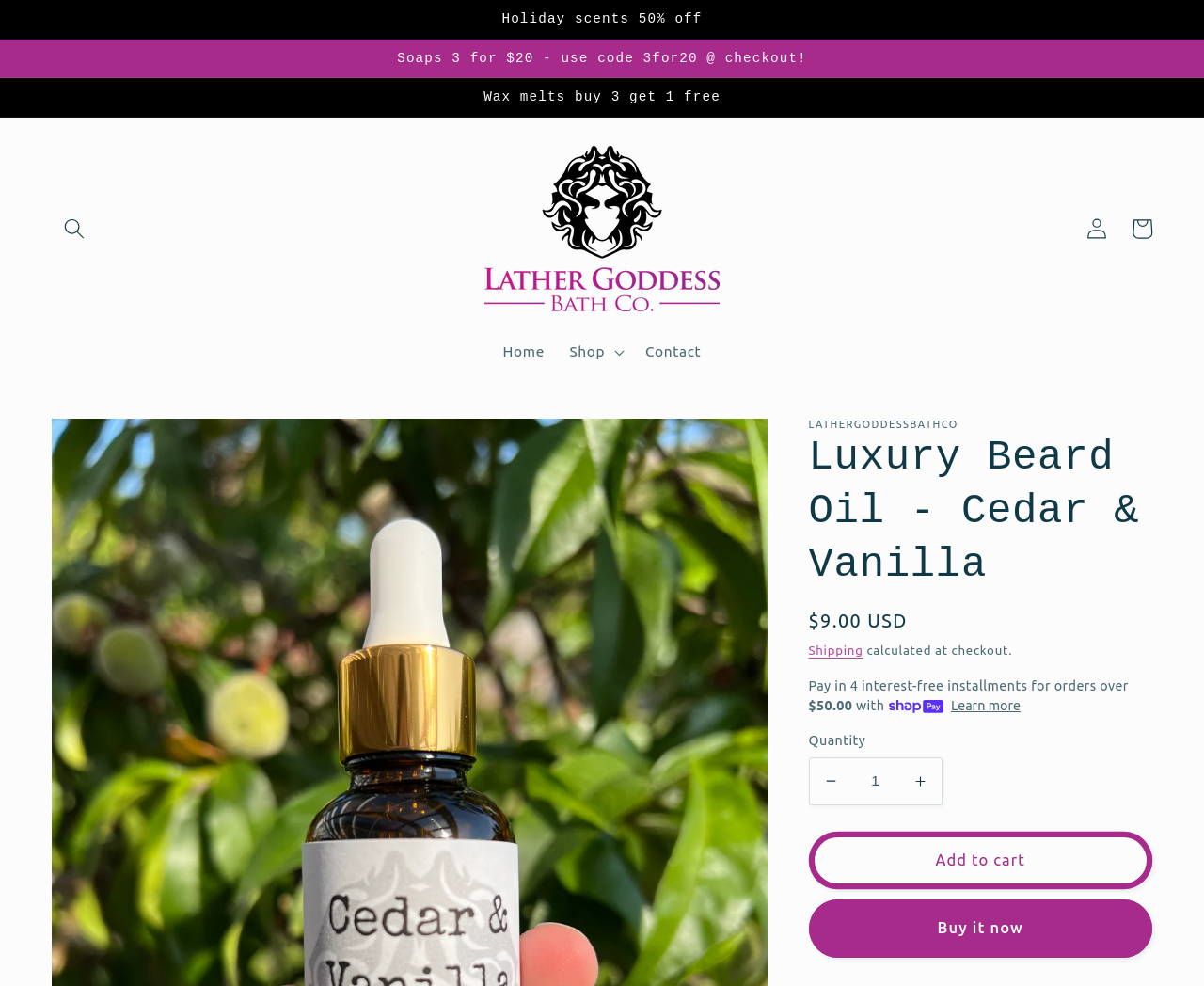Provide a comprehensive caption for the webpage.

This webpage is about a luxury beard oil product, specifically the Cedar & Vanilla variant. At the top of the page, there are three announcement regions, each containing a promotional message: "Holiday scents 50% off", "Soaps 3 for $20 - use code 3for20 @ checkout!", and "Wax melts buy 3 get 1 free".

Below these announcements, there is a search button and a link to the website's homepage. The website's logo is also displayed, along with a navigation menu that includes links to the home page, contact page, and login/cart functionality.

The main content of the page is focused on the luxury beard oil product. The product name, "Luxury Beard Oil - Cedar & Vanilla", is displayed prominently, along with a description of the product's benefits, including hydration, strengthening, and frizz management.

The product pricing information is displayed, with a regular price of $9.00 USD. There is also information about shipping, which is calculated at checkout. Additionally, the page offers the option to pay in 4 interest-free installments for orders over $50.00.

Below the pricing information, there is a quantity selector, allowing users to adjust the quantity of the product they wish to purchase. There are also buttons to decrease or increase the quantity, as well as an "Add to cart" button and a "Buy it now" button.